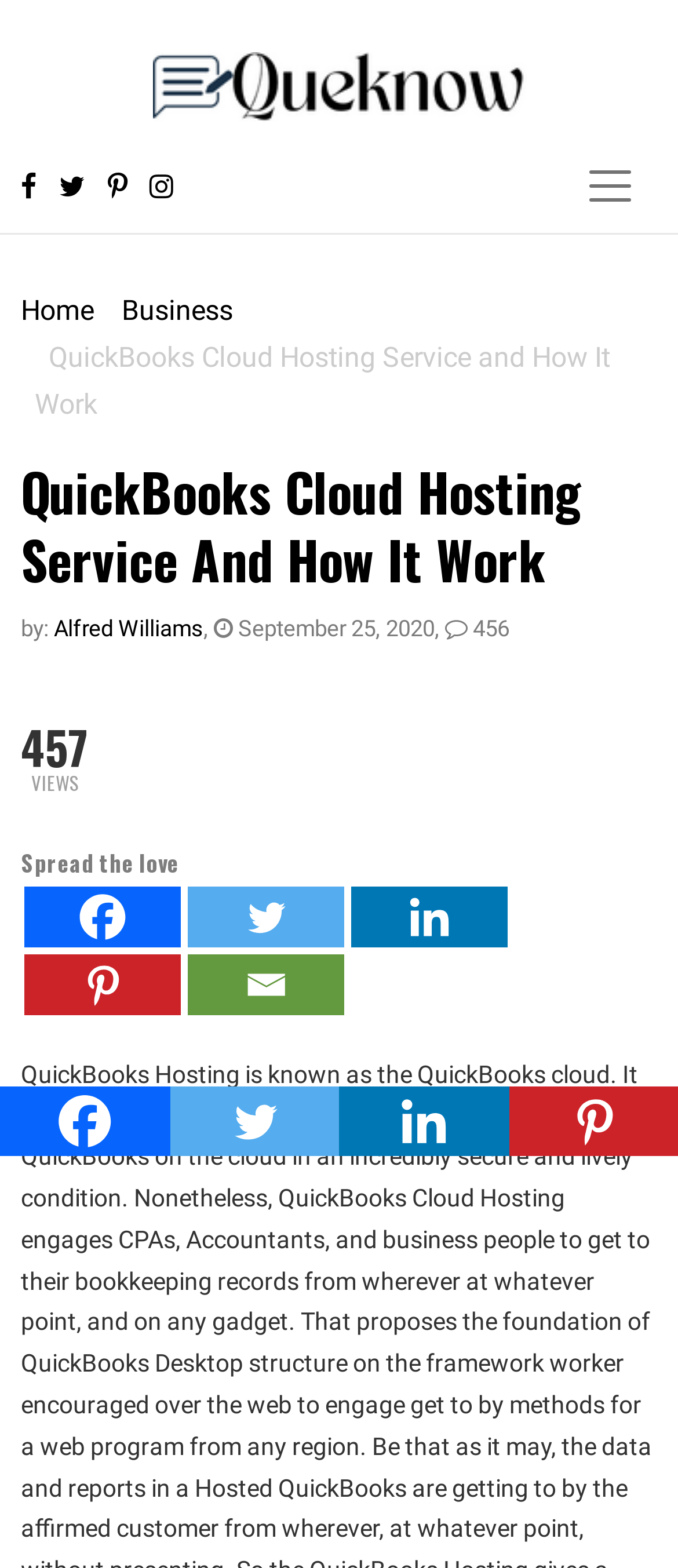Review the image closely and give a comprehensive answer to the question: How many views does the article have?

The article has 456 views, which is indicated by the text '456' located below the author's name, with a bounding box of [0.69, 0.392, 0.751, 0.409].